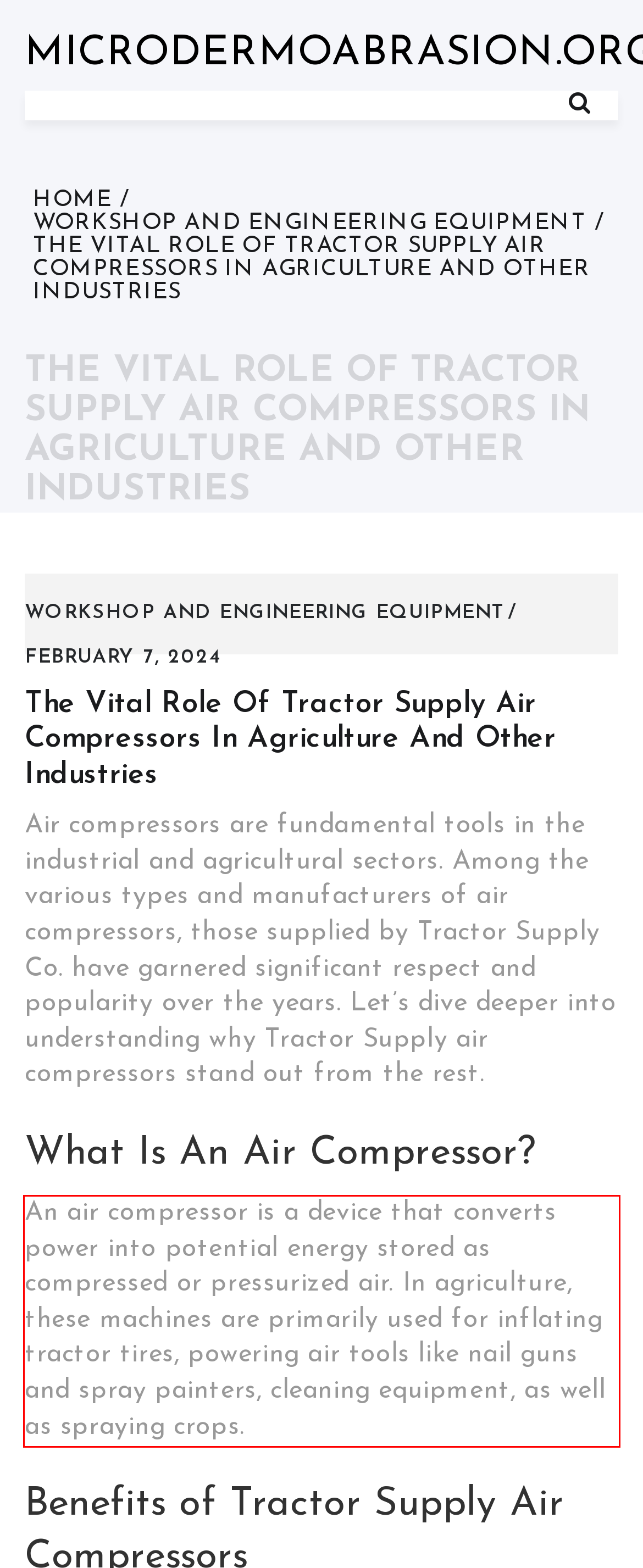You have a webpage screenshot with a red rectangle surrounding a UI element. Extract the text content from within this red bounding box.

An air compressor is a device that converts power into potential energy stored as compressed or pressurized air. In agriculture, these machines are primarily used for inflating tractor tires, powering air tools like nail guns and spray painters, cleaning equipment, as well as spraying crops.